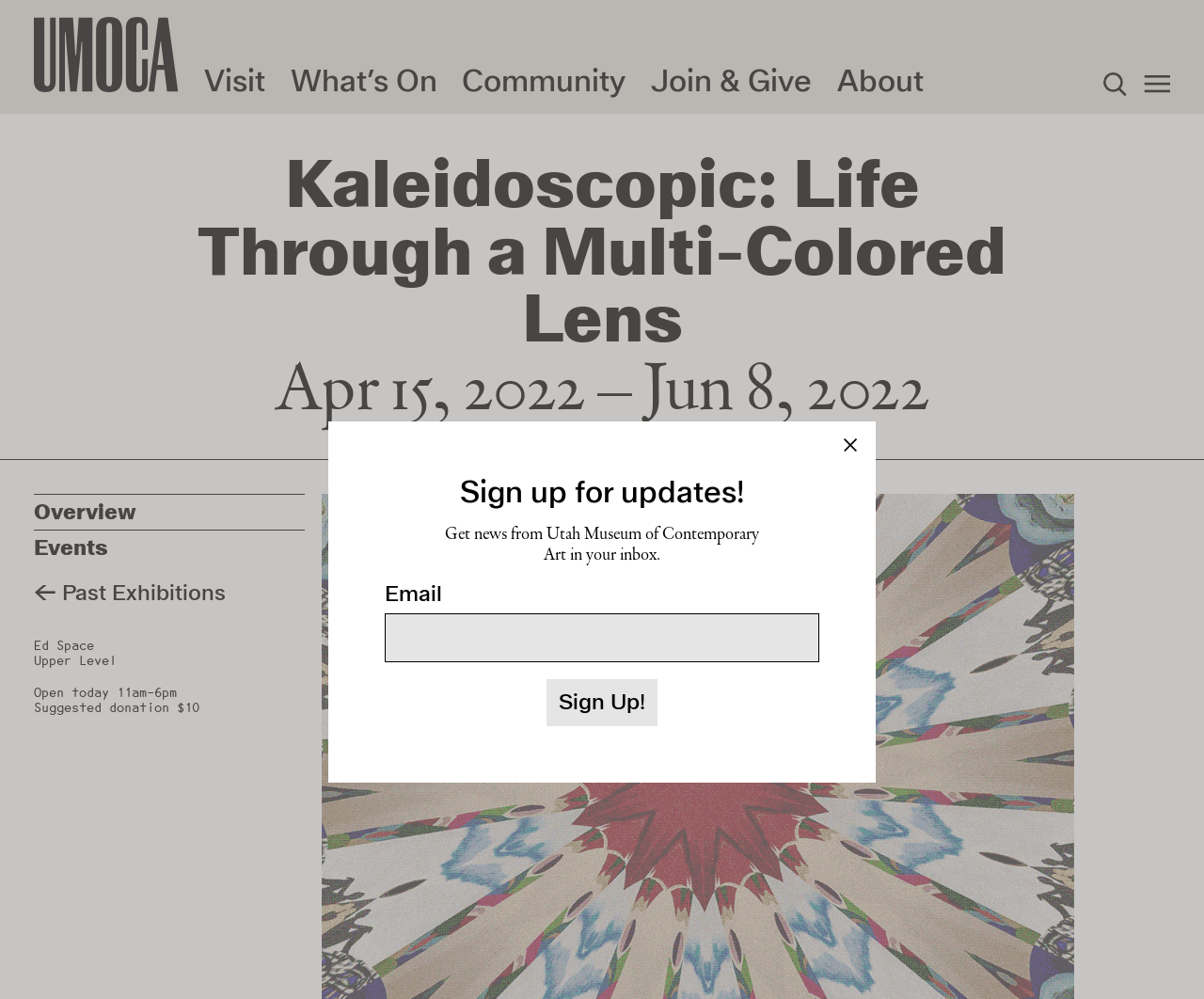Please provide the bounding box coordinates for the UI element as described: "Events". The coordinates must be four floats between 0 and 1, represented as [left, top, right, bottom].

[0.028, 0.53, 0.254, 0.566]